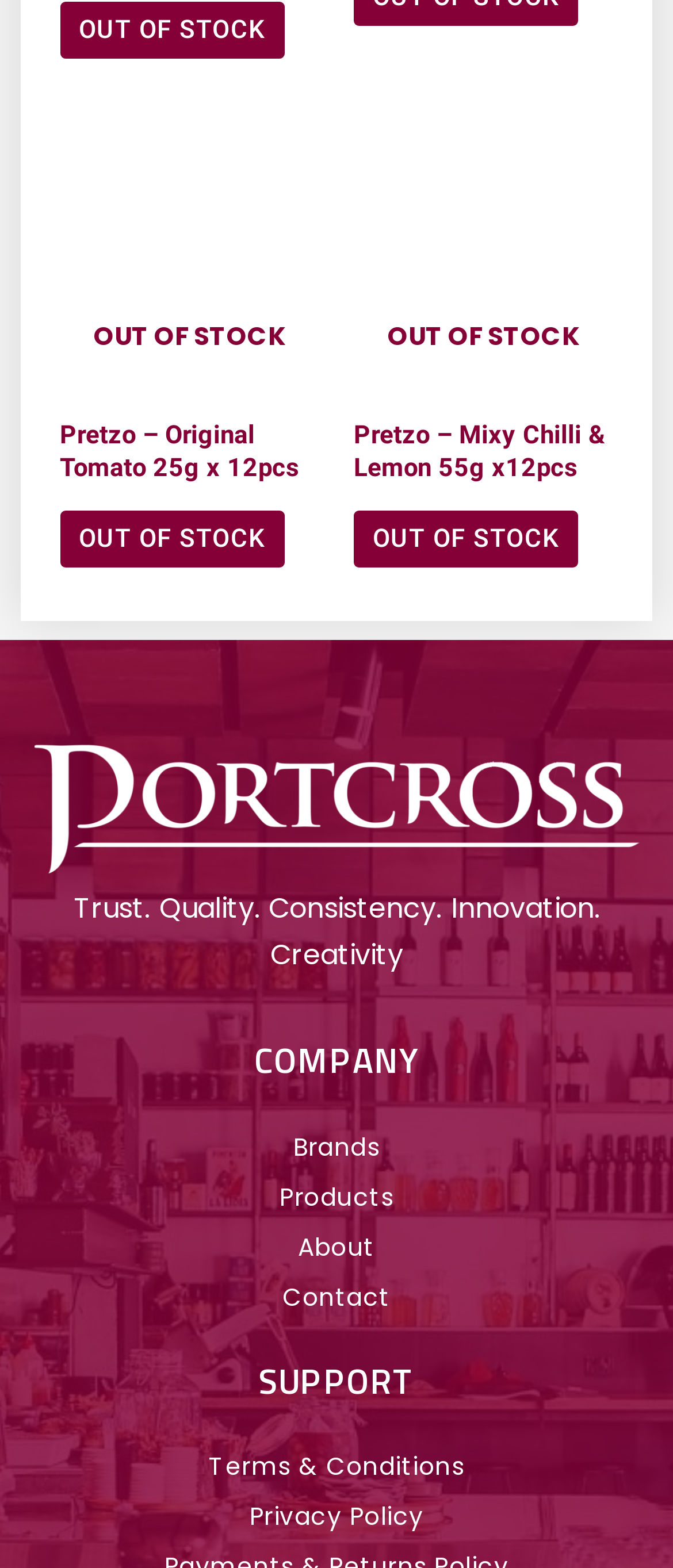Determine the bounding box coordinates for the region that must be clicked to execute the following instruction: "Go to COMPANY page".

[0.05, 0.664, 0.95, 0.692]